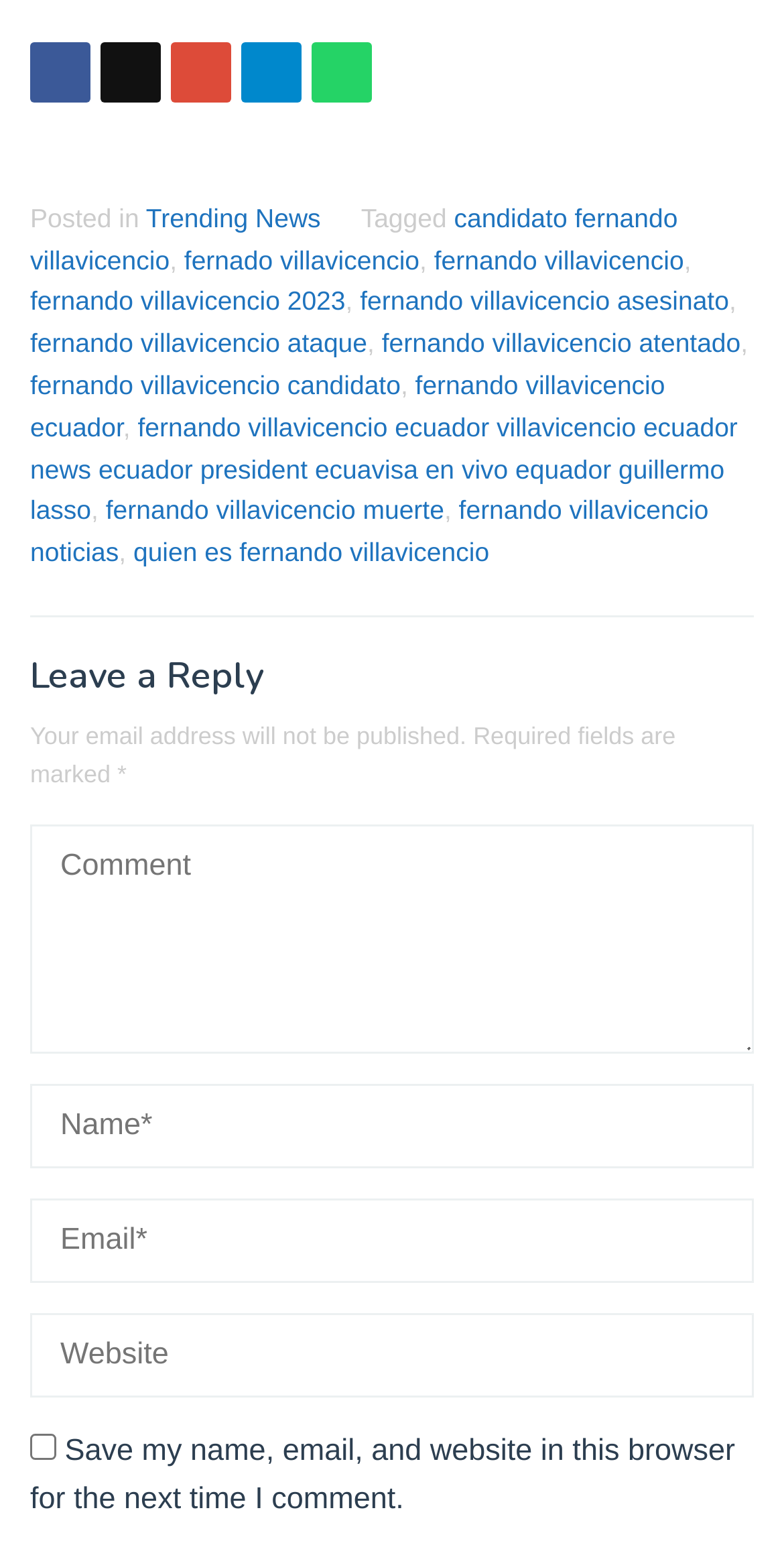What is the name of the person mentioned in the post?
Look at the screenshot and respond with a single word or phrase.

Fernando Villavicencio